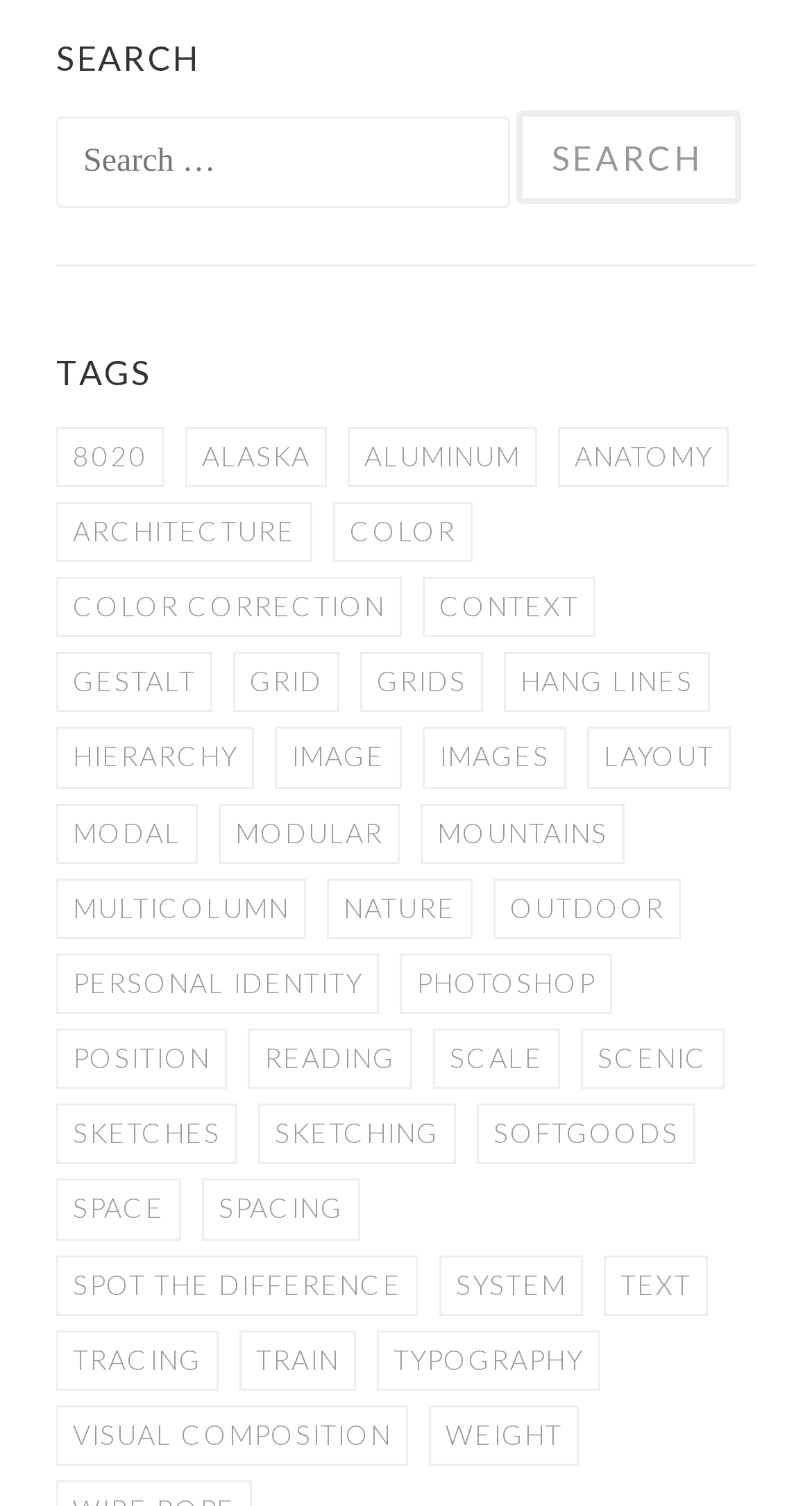What is the purpose of the 'SEARCH' button?
Based on the image content, provide your answer in one word or a short phrase.

To submit search query